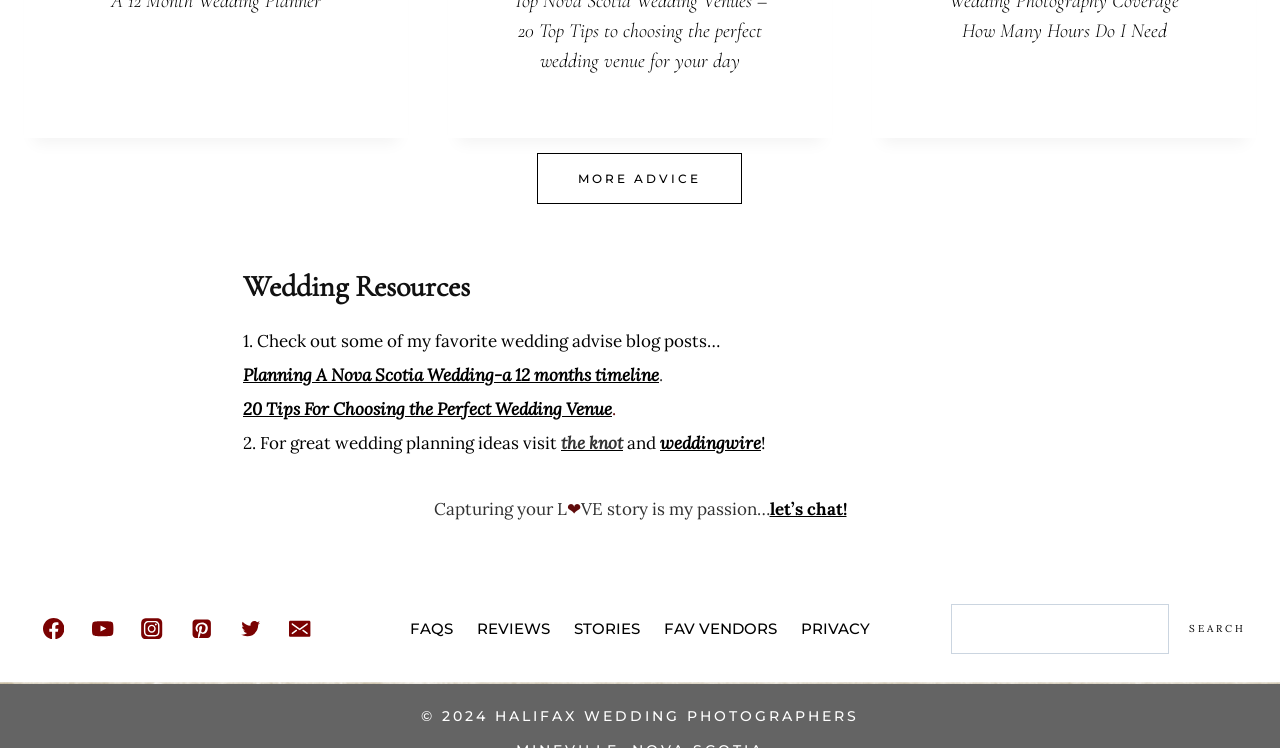Determine the bounding box coordinates for the clickable element required to fulfill the instruction: "Visit 'Planning A Nova Scotia Wedding-a 12 months timeline'". Provide the coordinates as four float numbers between 0 and 1, i.e., [left, top, right, bottom].

[0.19, 0.487, 0.515, 0.516]